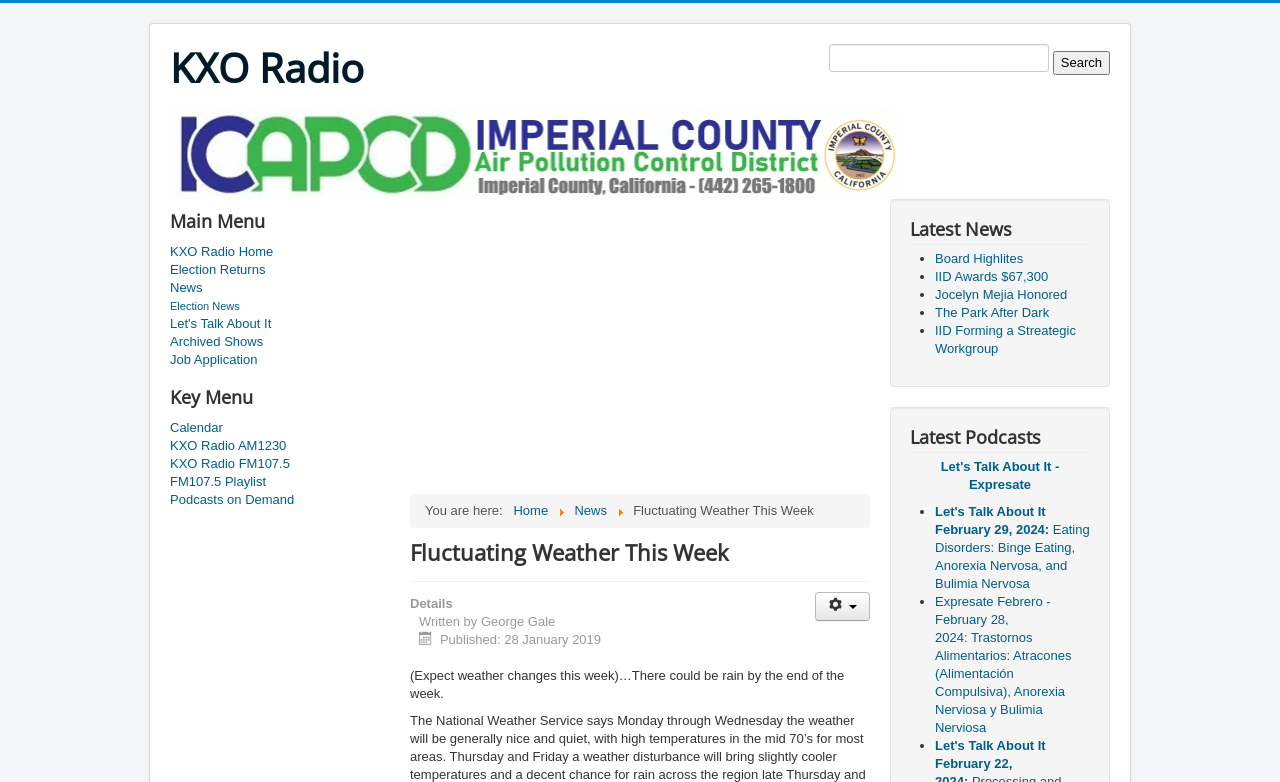Given the description: "FM107.5 Playlist", determine the bounding box coordinates of the UI element. The coordinates should be formatted as four float numbers between 0 and 1, [left, top, right, bottom].

[0.133, 0.605, 0.305, 0.628]